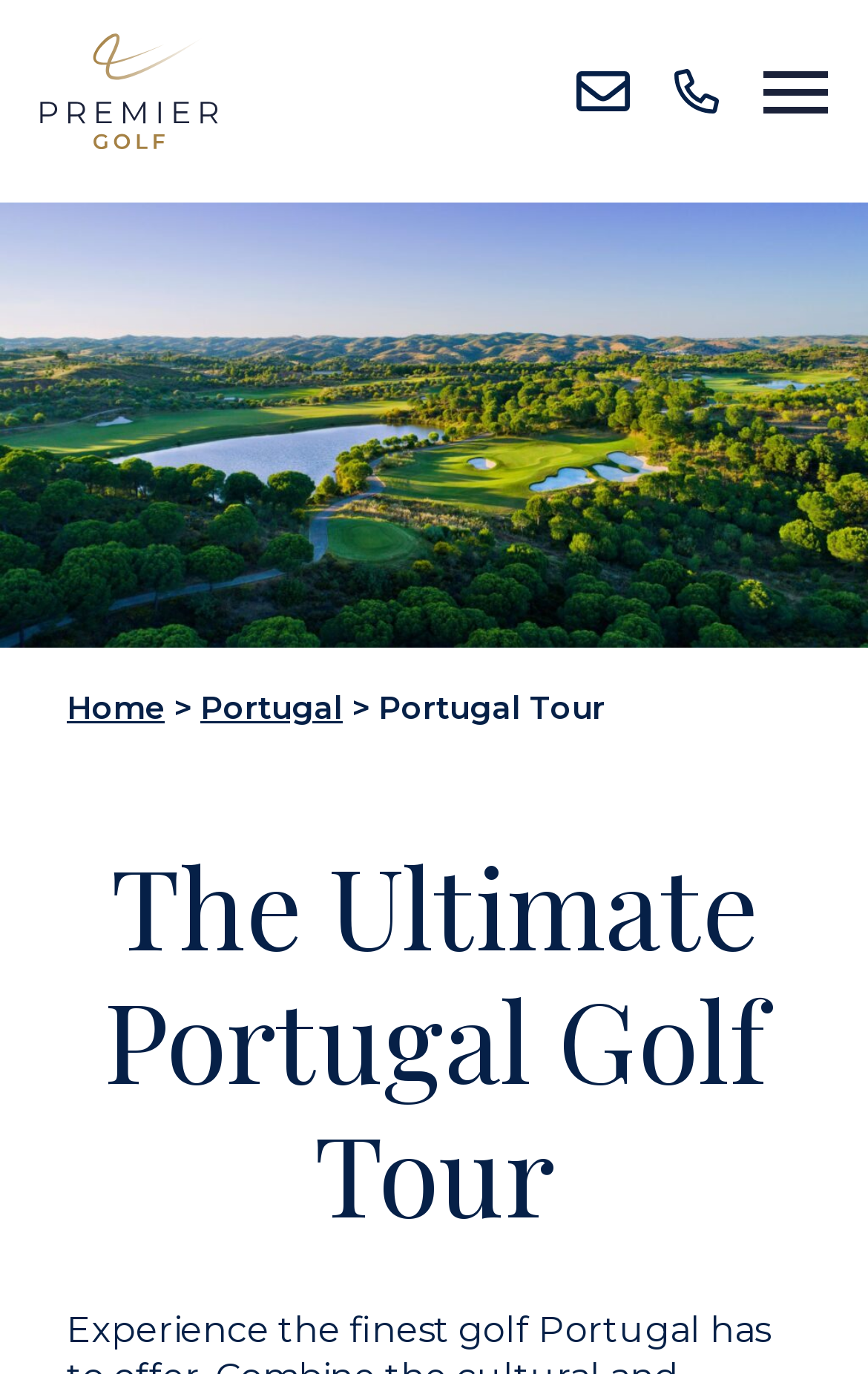Refer to the image and provide an in-depth answer to the question: 
Is there a contact link on the webpage?

I found a link element with the text 'Contact us' on the webpage, which suggests that there is a way to contact the website owner or administrator.